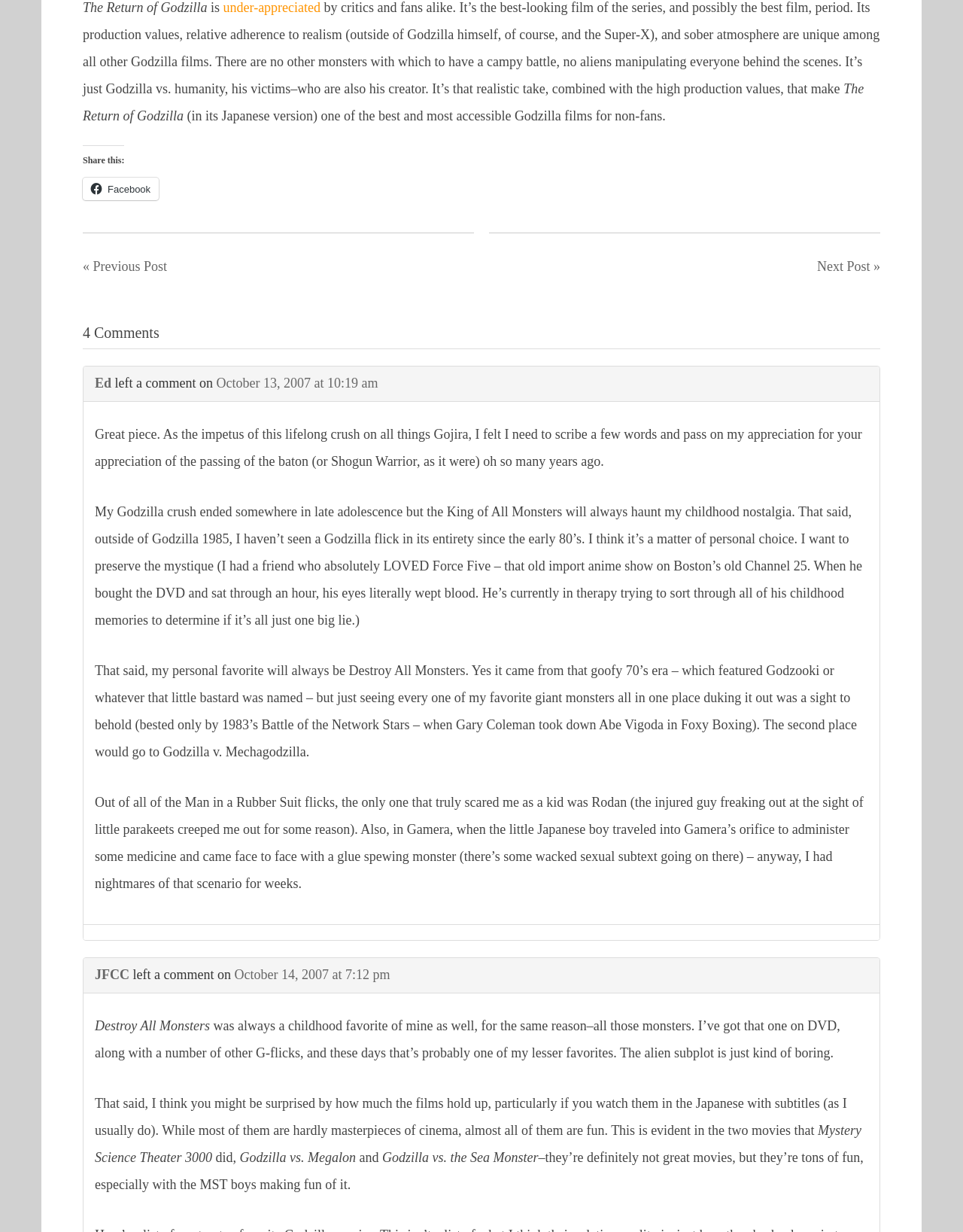What is the name of the TV show mentioned in the third comment?
Examine the image and give a concise answer in one word or a short phrase.

Mystery Science Theater 3000